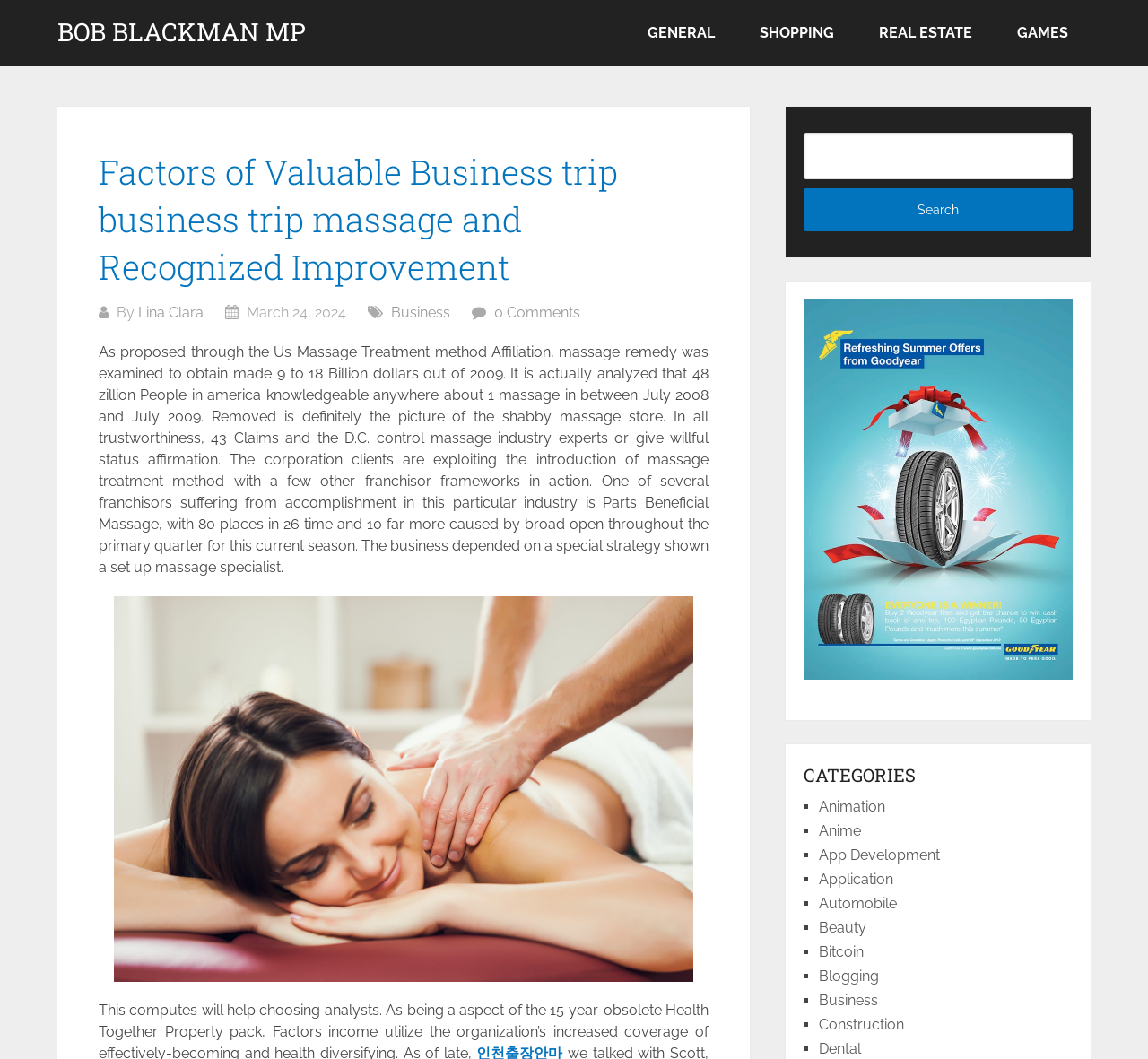Find the bounding box coordinates for the UI element that matches this description: "Bob Blackman Mp".

[0.05, 0.019, 0.266, 0.042]